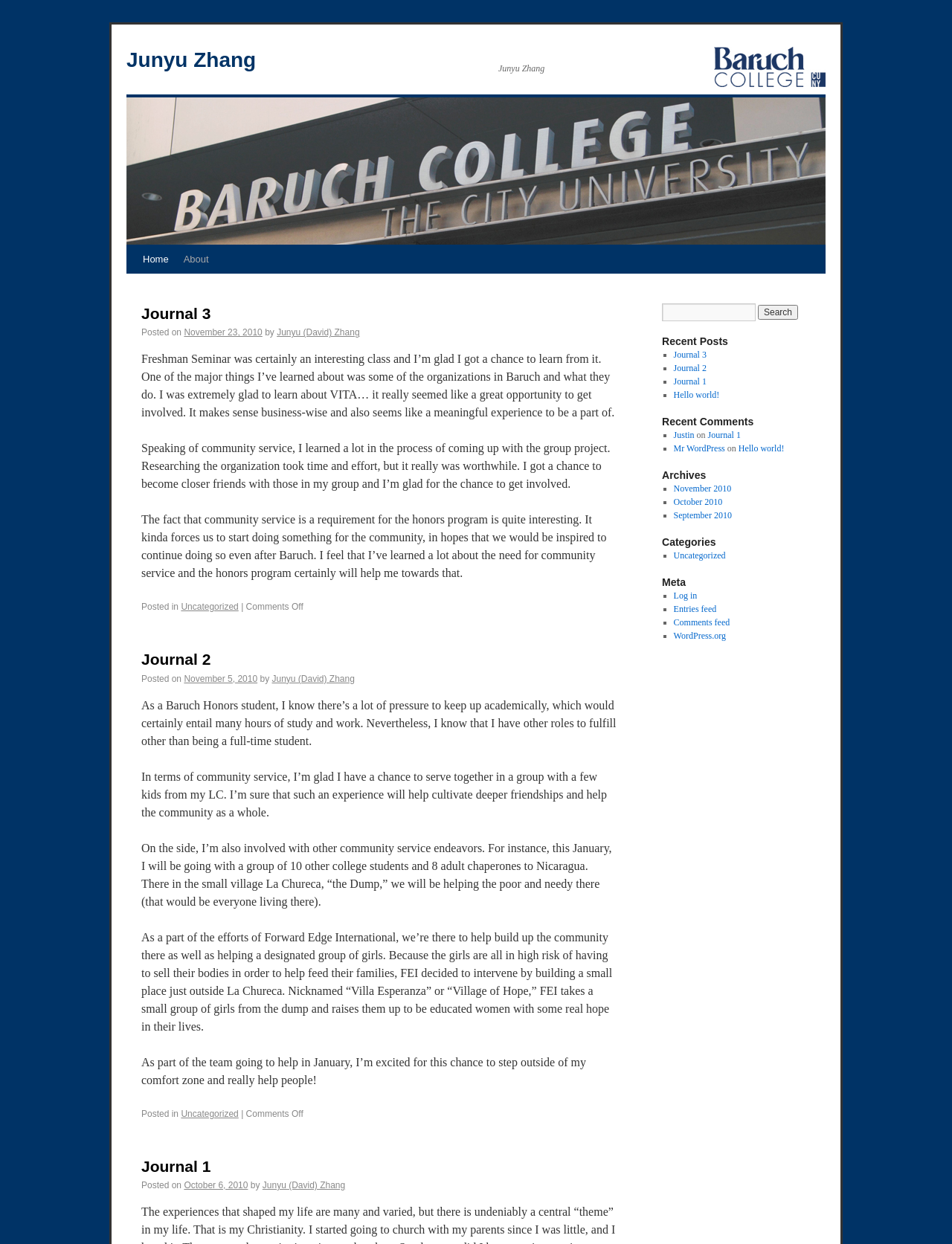From the image, can you give a detailed response to the question below:
What is the title of the first journal entry?

The title of the first journal entry can be found in the heading 'Journal 1' and also in the 'Recent Posts' section in the right-hand sidebar.